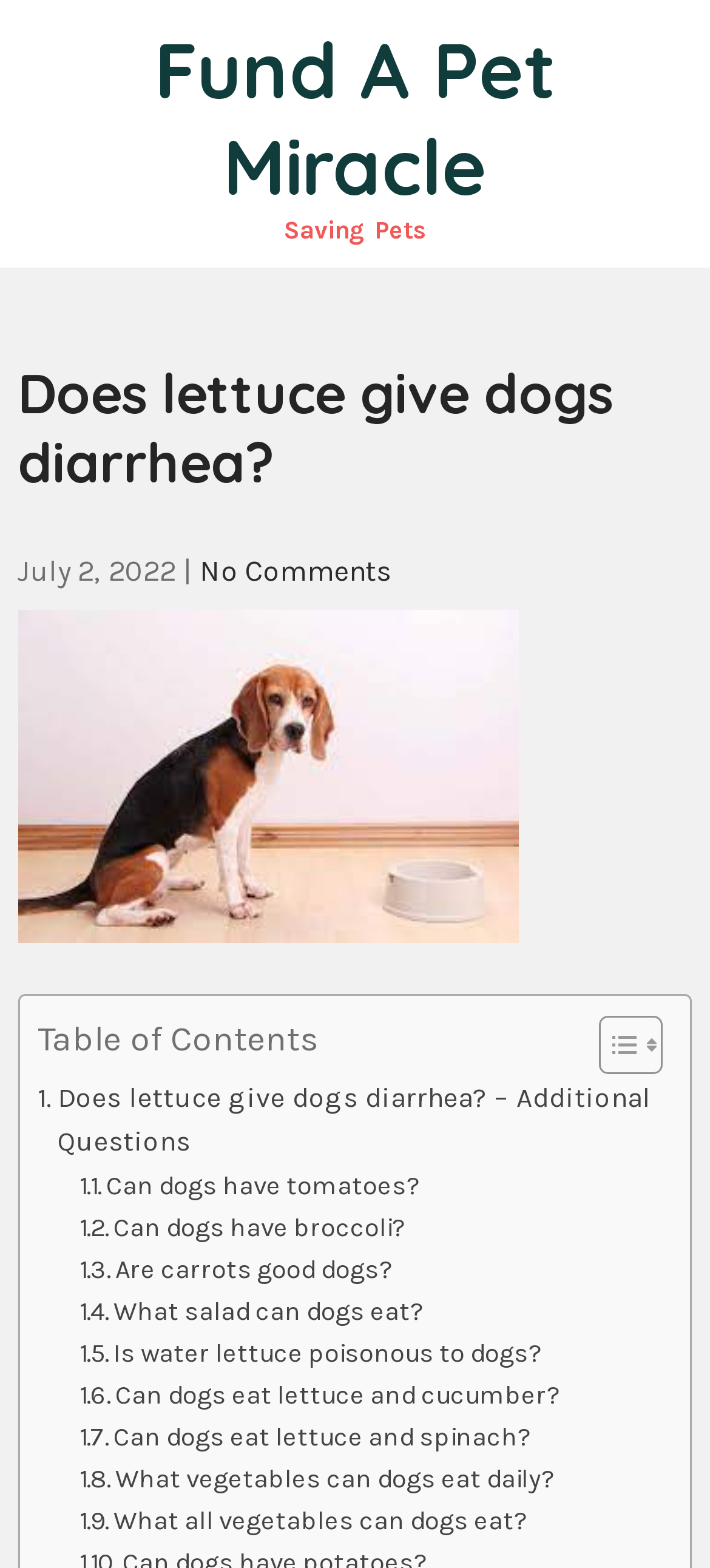Find the bounding box coordinates for the area that should be clicked to accomplish the instruction: "View 'Table of Content'".

[0.806, 0.647, 0.921, 0.686]